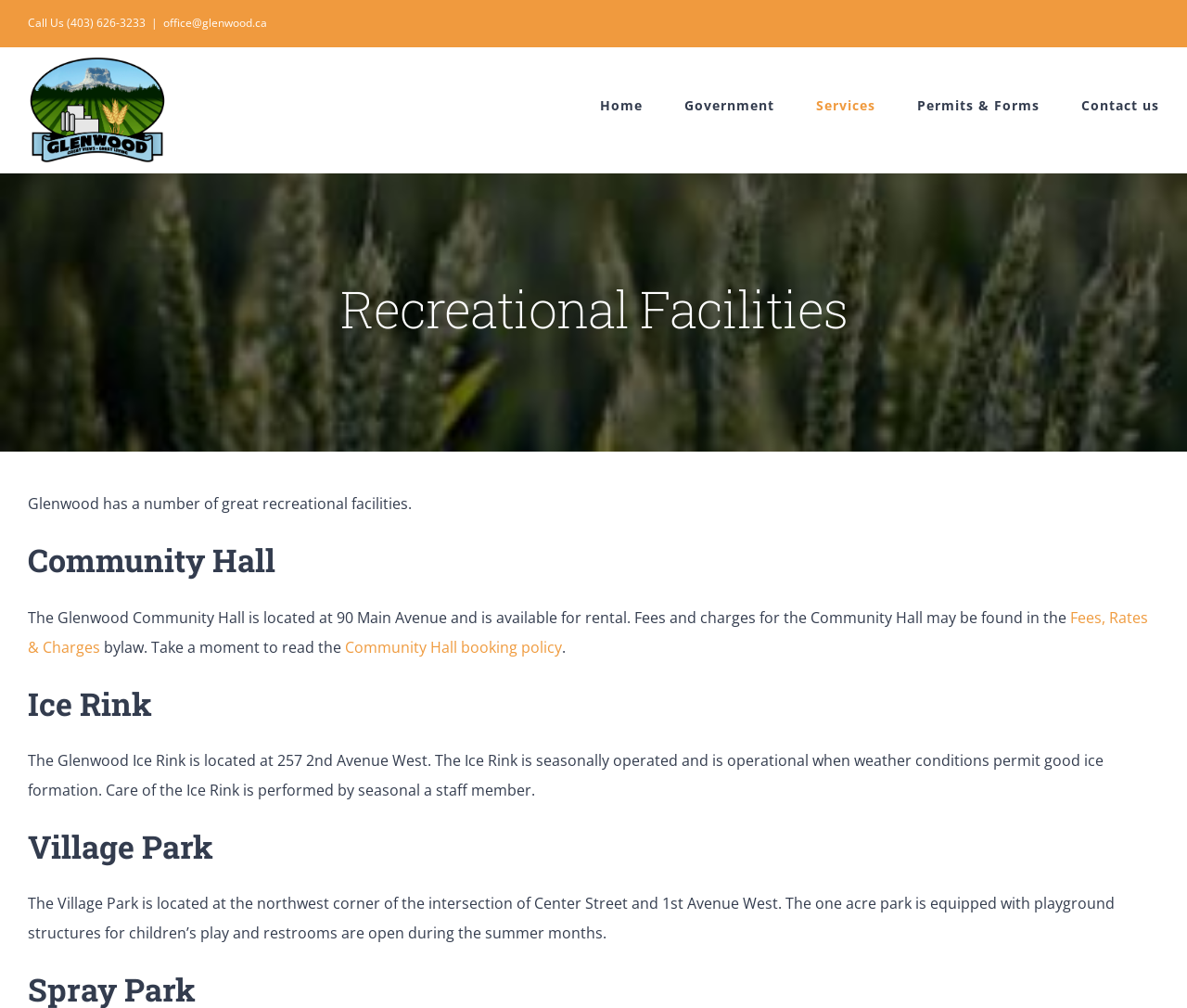What is the purpose of the Community Hall?
Please answer the question with a detailed and comprehensive explanation.

I found the purpose of the Community Hall by reading the text under the 'Community Hall' heading, which says 'The Glenwood Community Hall is located at 90 Main Avenue and is available for rental.'.